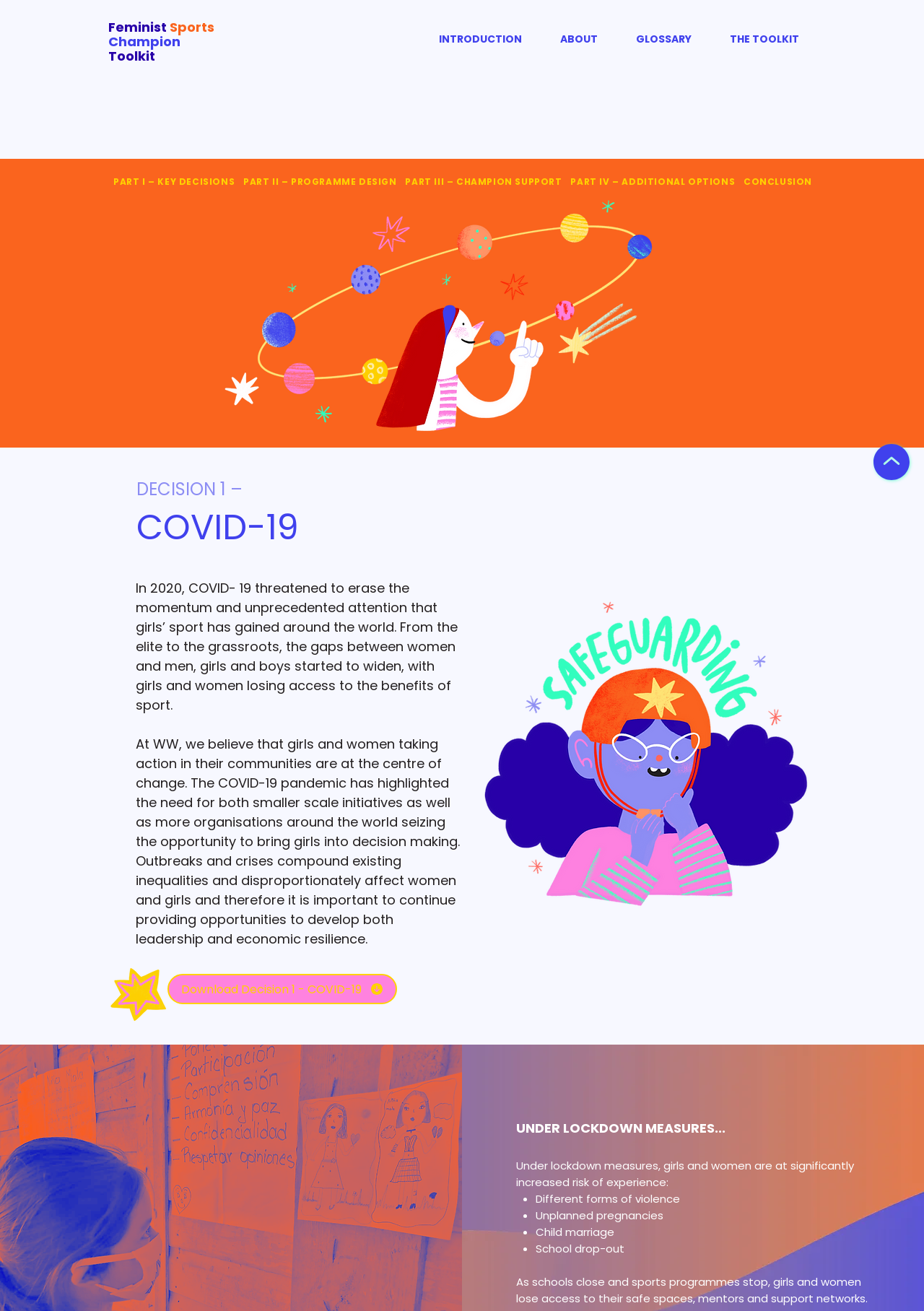Find the bounding box coordinates for the area that must be clicked to perform this action: "Click the 'INTRODUCTION' link".

[0.457, 0.019, 0.582, 0.041]